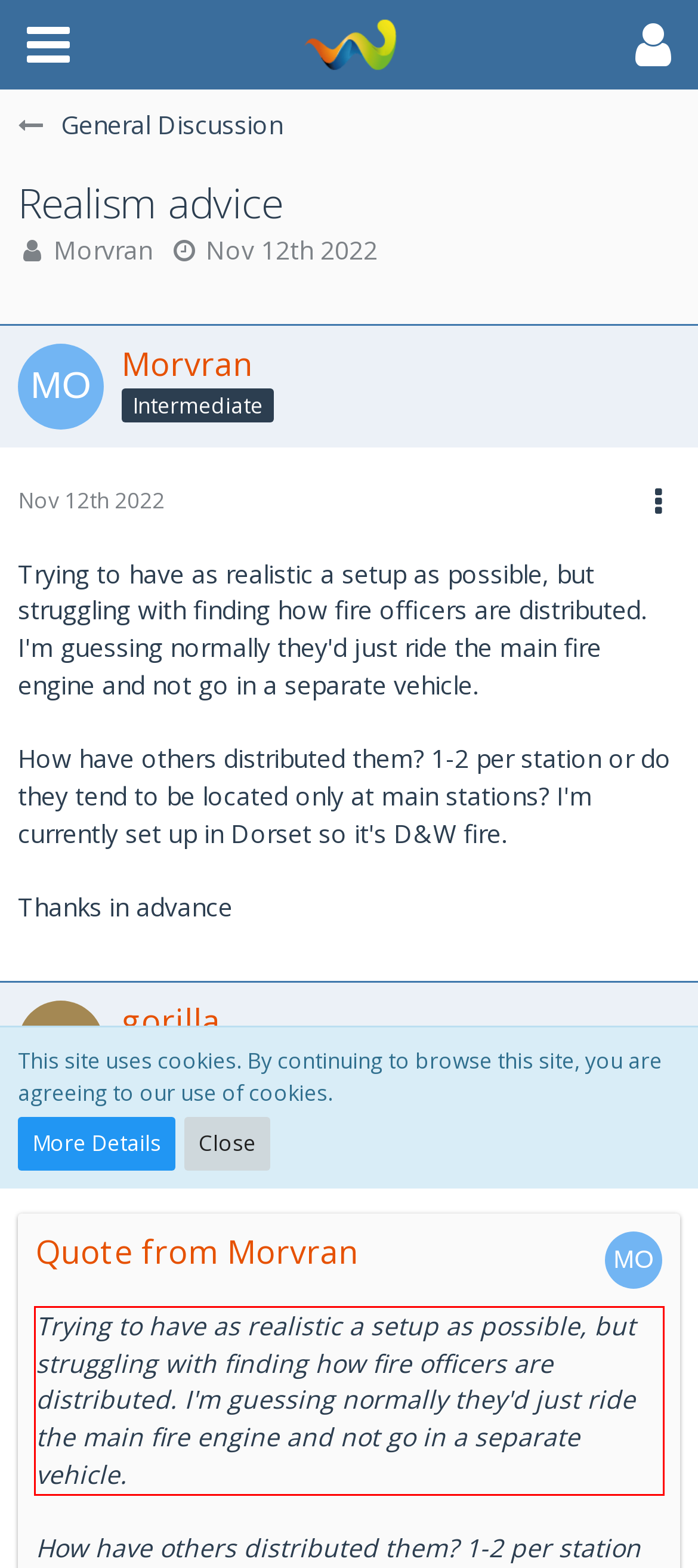You have a screenshot of a webpage where a UI element is enclosed in a red rectangle. Perform OCR to capture the text inside this red rectangle.

Trying to have as realistic a setup as possible, but struggling with finding how fire officers are distributed. I'm guessing normally they'd just ride the main fire engine and not go in a separate vehicle.